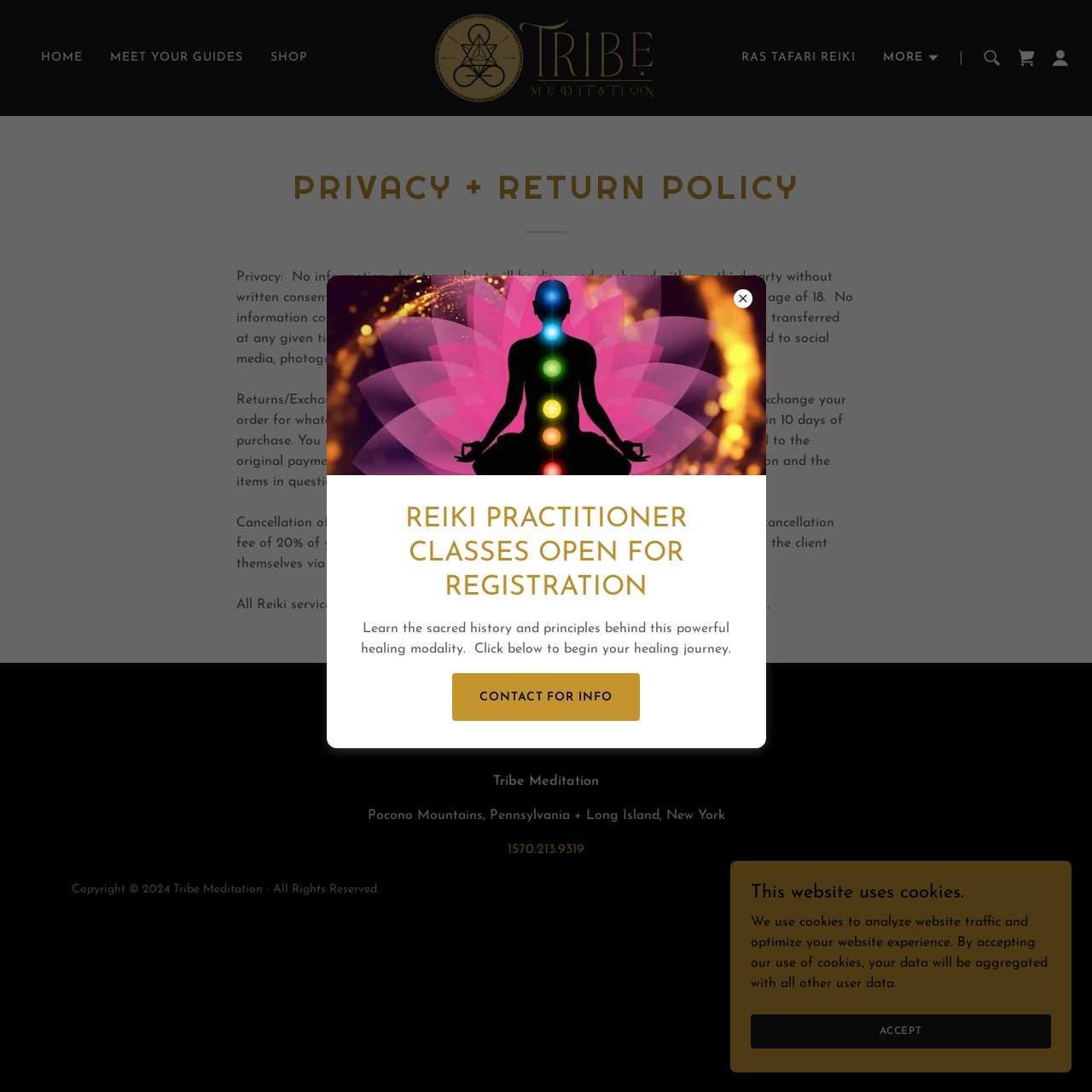Identify the bounding box coordinates of the region that should be clicked to execute the following instruction: "Click MORE".

[0.809, 0.044, 0.861, 0.062]